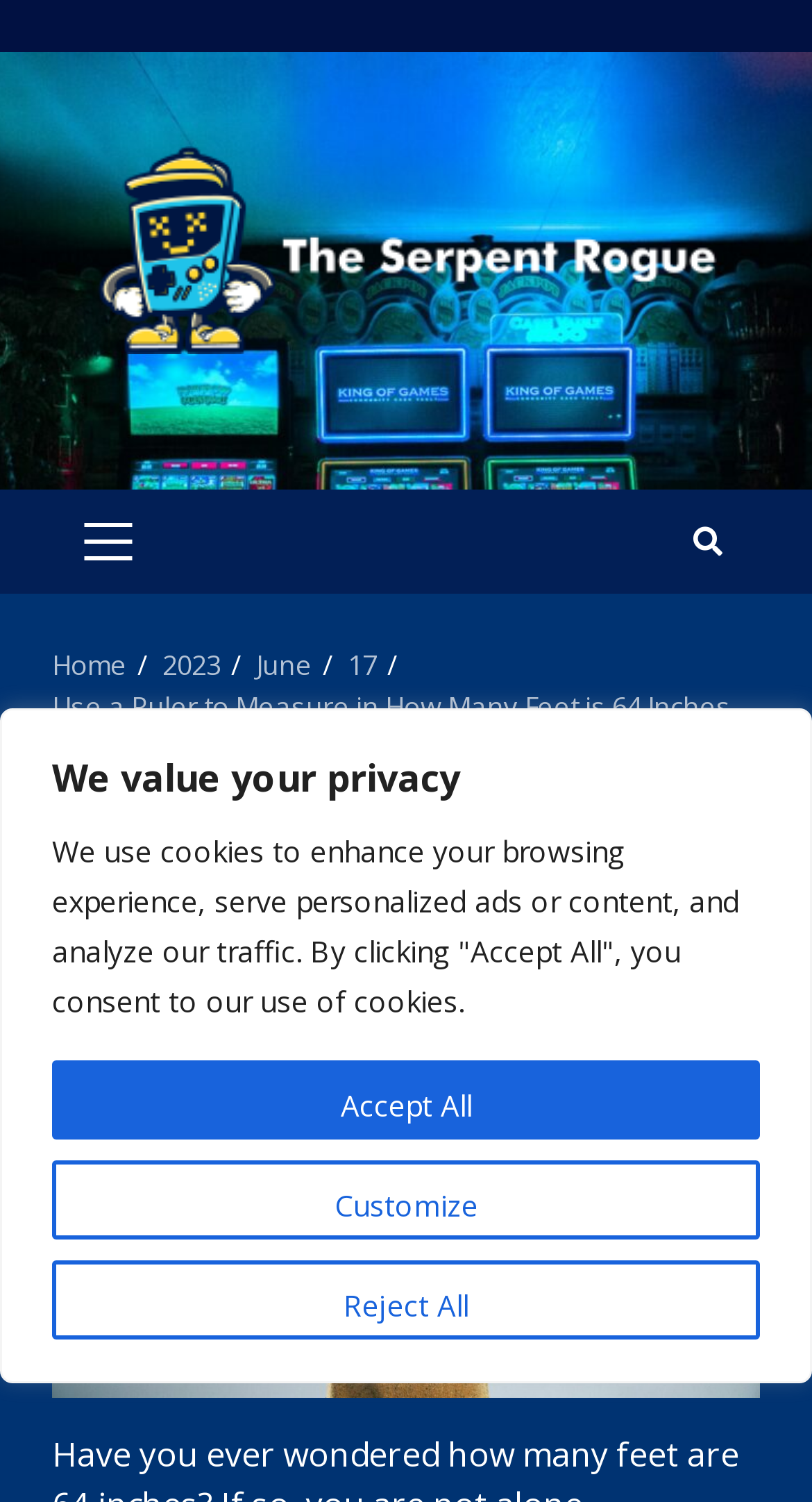Convey a detailed summary of the webpage, mentioning all key elements.

The webpage is about measuring 64 inches in feet using a ruler, with a focus on the article "Use a Ruler to Measure in How Many Feet is 64 Inches" by Gregory Legere. 

At the top, there is a privacy notice stating that the website values user privacy and uses cookies to enhance the browsing experience. Below this notice, there are three buttons: "Customize", "Reject All", and "Accept All" to manage cookie preferences.

On the top-right corner, there is a link to the website's primary menu. Next to it, there is a search icon. 

The main content area has a breadcrumb navigation section with links to "Home", "2023", "June", "17", and the current article title. Below the breadcrumbs, the article title is displayed as a heading, accompanied by the author's name, publication date, and a "3 min read" indicator. 

There is a large image related to the article's topic, taking up most of the main content area. At the bottom of the article, there is a link with a comment count icon.

On the top-left corner, there is a link to "The Serpent Rogue" with an associated image.